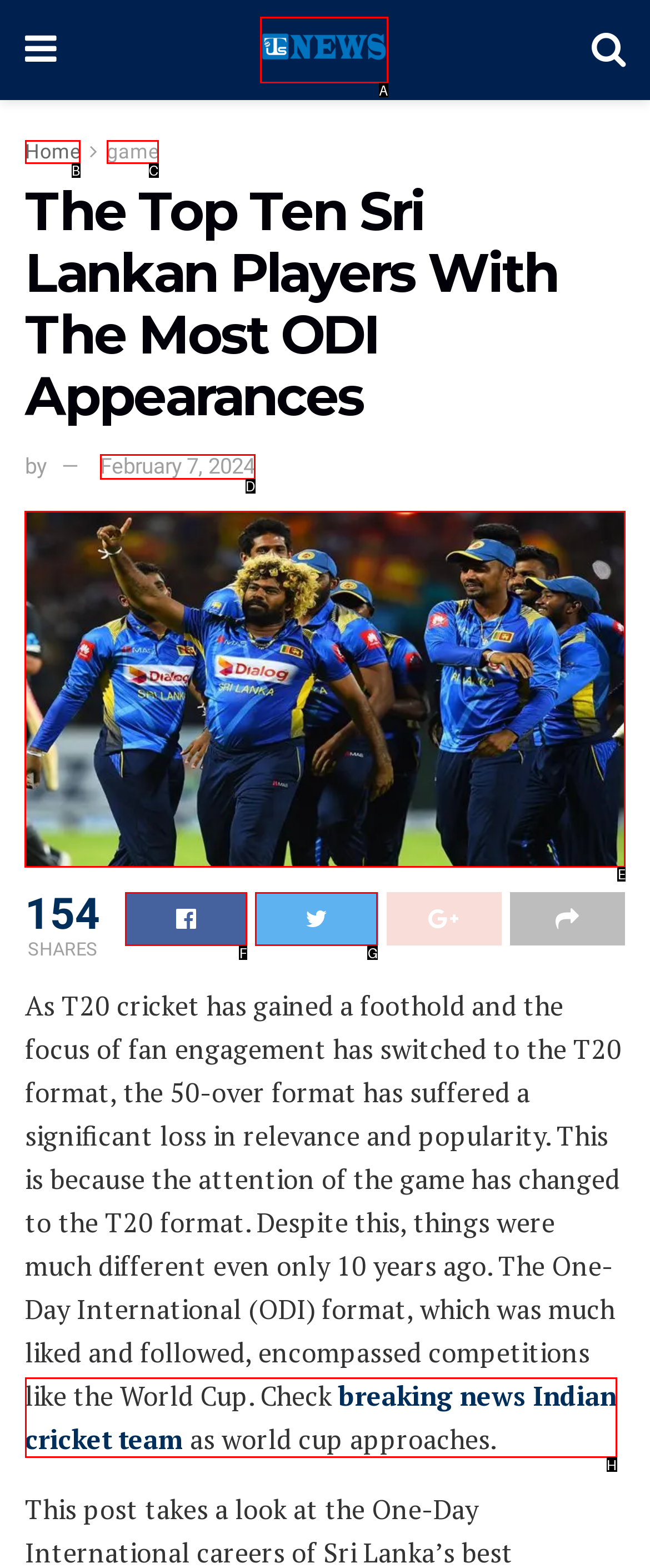For the given instruction: Read the article about The Top Ten Sri Lankan Players With The Most ODI Appearances, determine which boxed UI element should be clicked. Answer with the letter of the corresponding option directly.

E